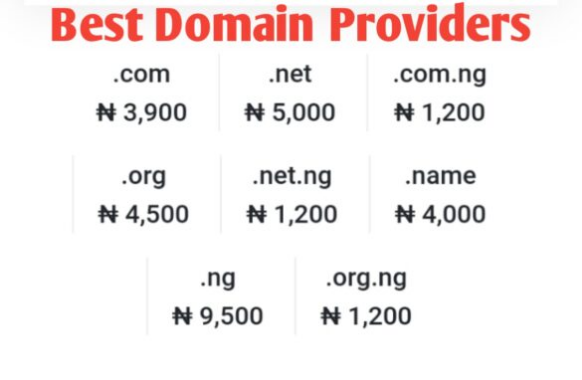Based on what you see in the screenshot, provide a thorough answer to this question: How much does .org.ng domain cost?

The pricing details in the table show that the .org.ng domain can be acquired for ₦ 1,200, which is one of the lowest prices listed.